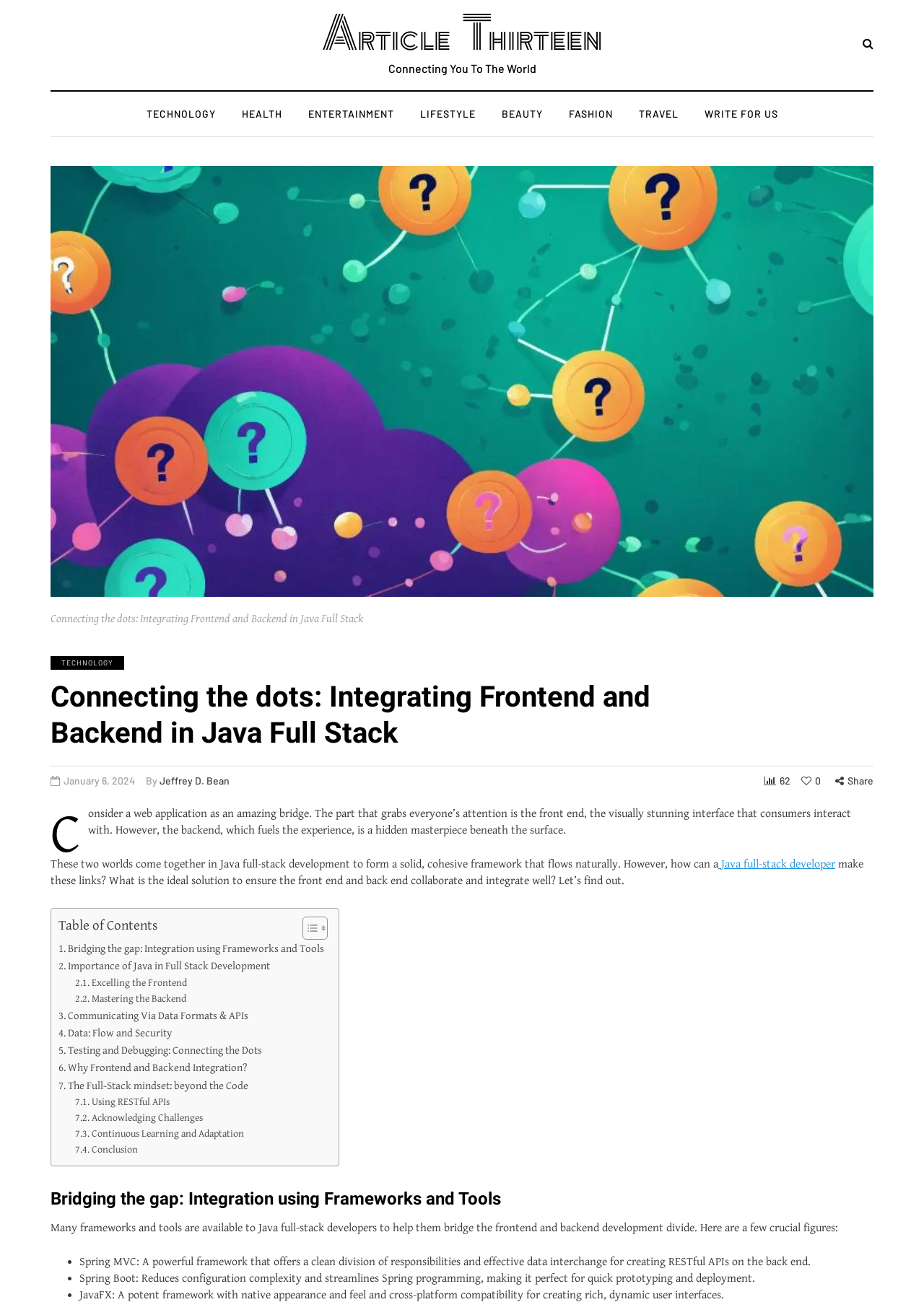Given the webpage screenshot, identify the bounding box of the UI element that matches this description: "Excelling the Frontend".

[0.081, 0.749, 0.202, 0.761]